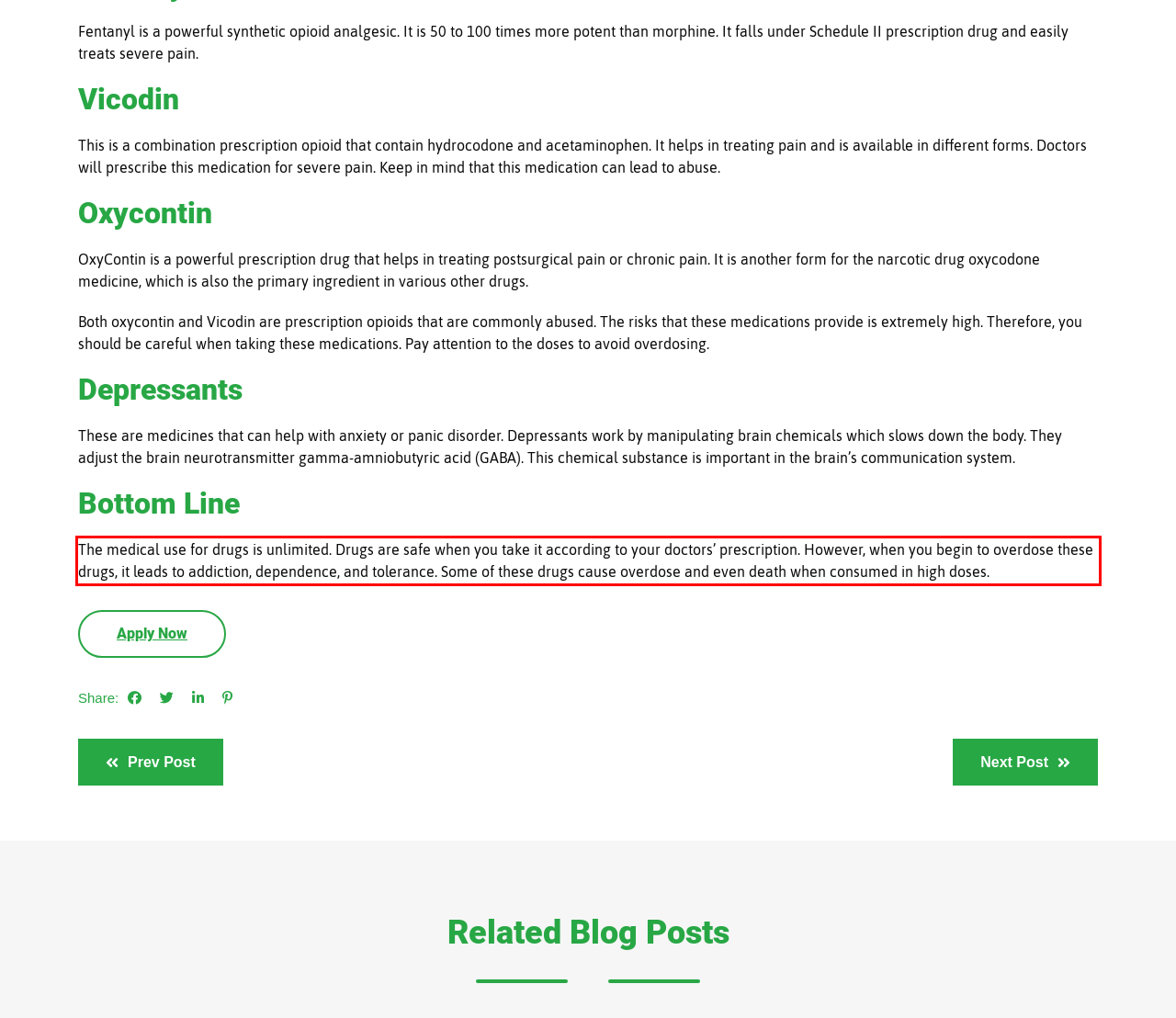Identify and transcribe the text content enclosed by the red bounding box in the given screenshot.

The medical use for drugs is unlimited. Drugs are safe when you take it according to your doctors’ prescription. However, when you begin to overdose these drugs, it leads to addiction, dependence, and tolerance. Some of these drugs cause overdose and even death when consumed in high doses.